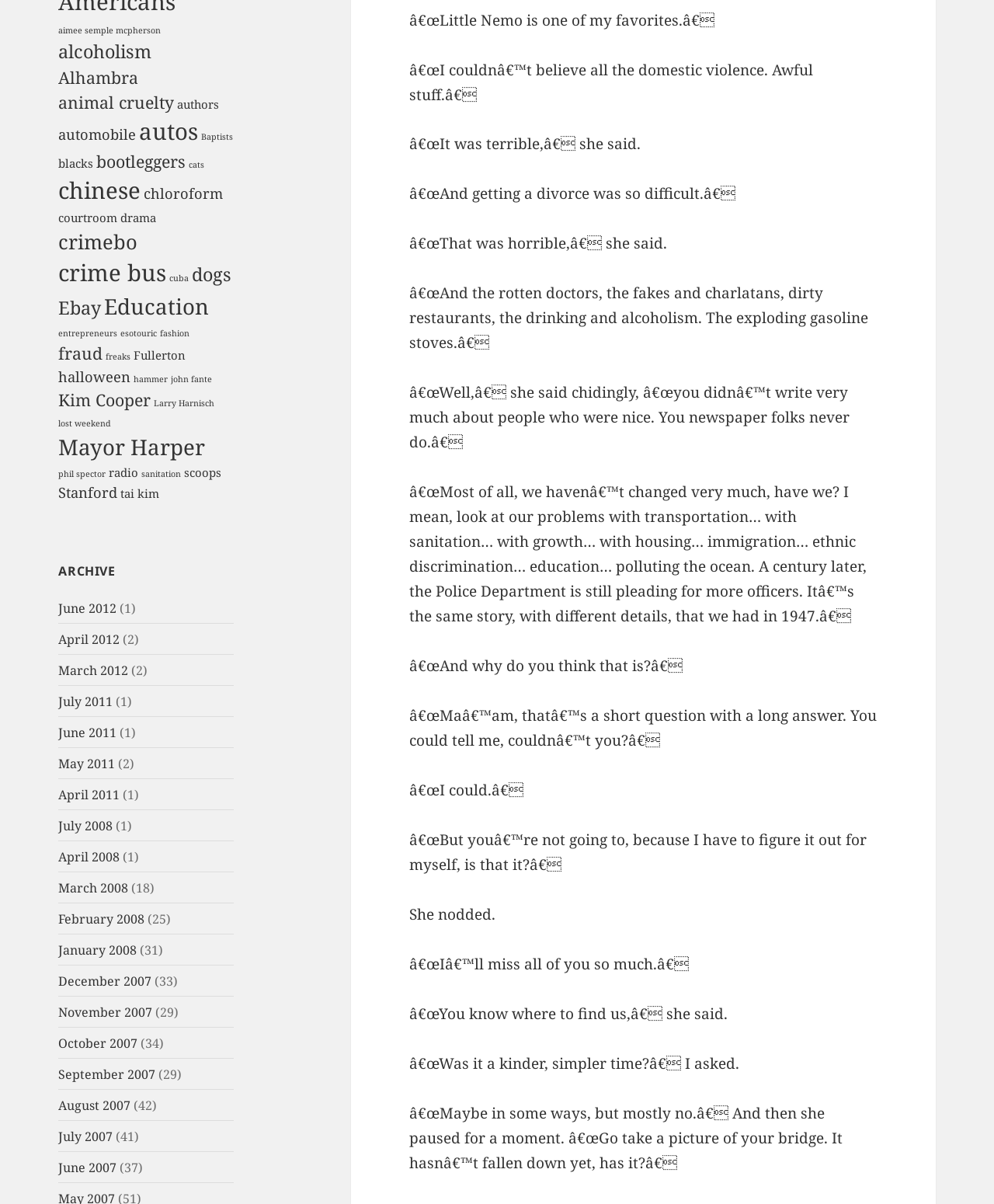Given the description blacks, predict the bounding box coordinates of the UI element. Ensure the coordinates are in the format (top-left x, top-left y, bottom-right x, bottom-right y) and all values are between 0 and 1.

[0.059, 0.129, 0.094, 0.142]